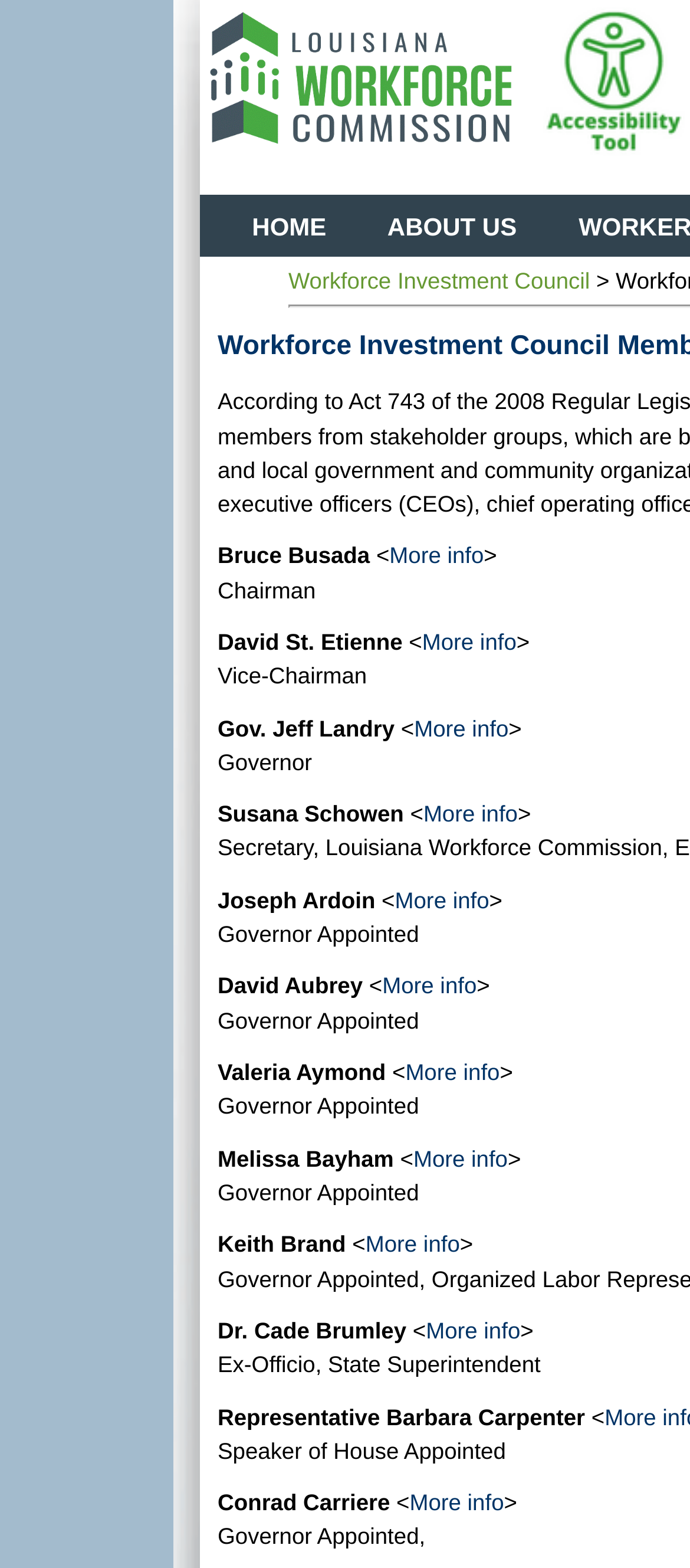Please specify the bounding box coordinates of the element that should be clicked to execute the given instruction: 'Click here to go to the LWC Homepage.'. Ensure the coordinates are four float numbers between 0 and 1, expressed as [left, top, right, bottom].

[0.29, 0.087, 0.751, 0.104]